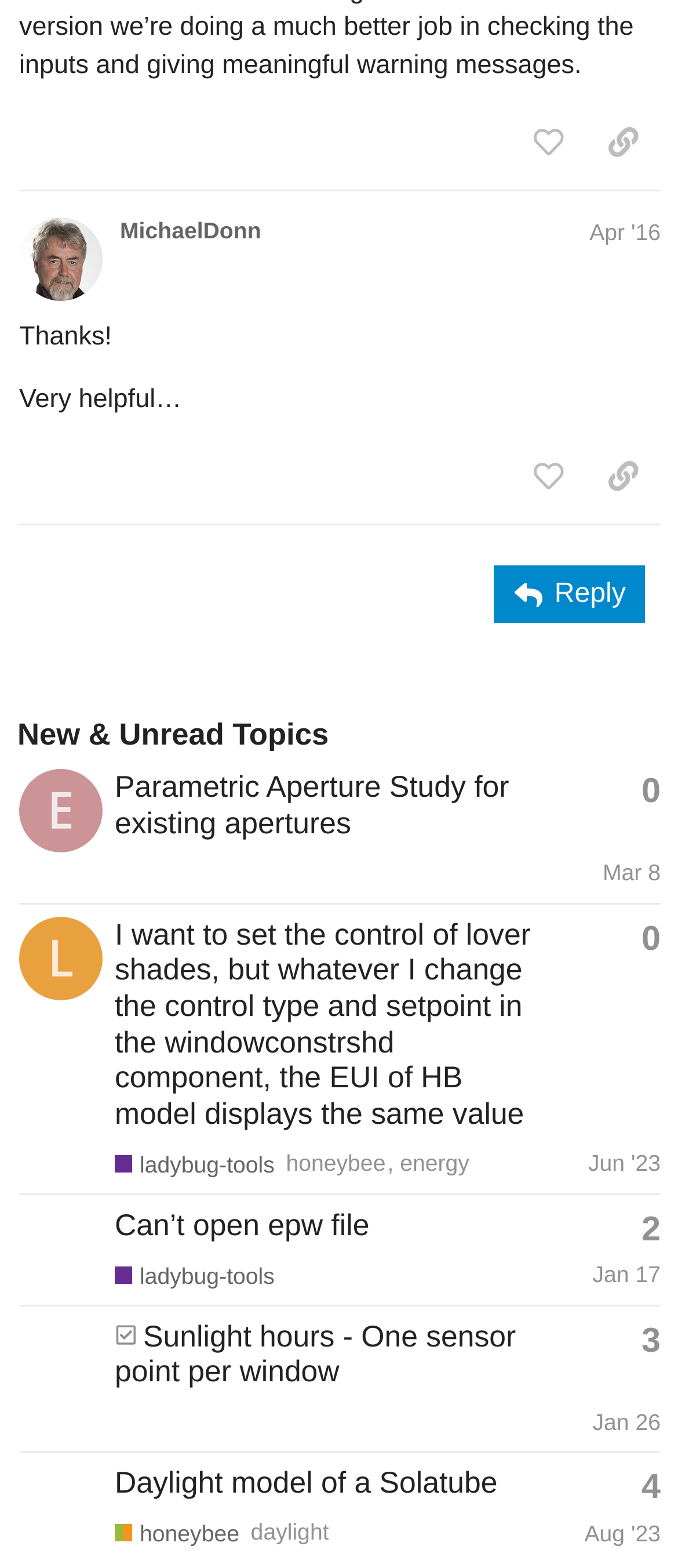Answer briefly with one word or phrase:
What is the category of the post 'Daylight model of a Solatube'?

honeybee